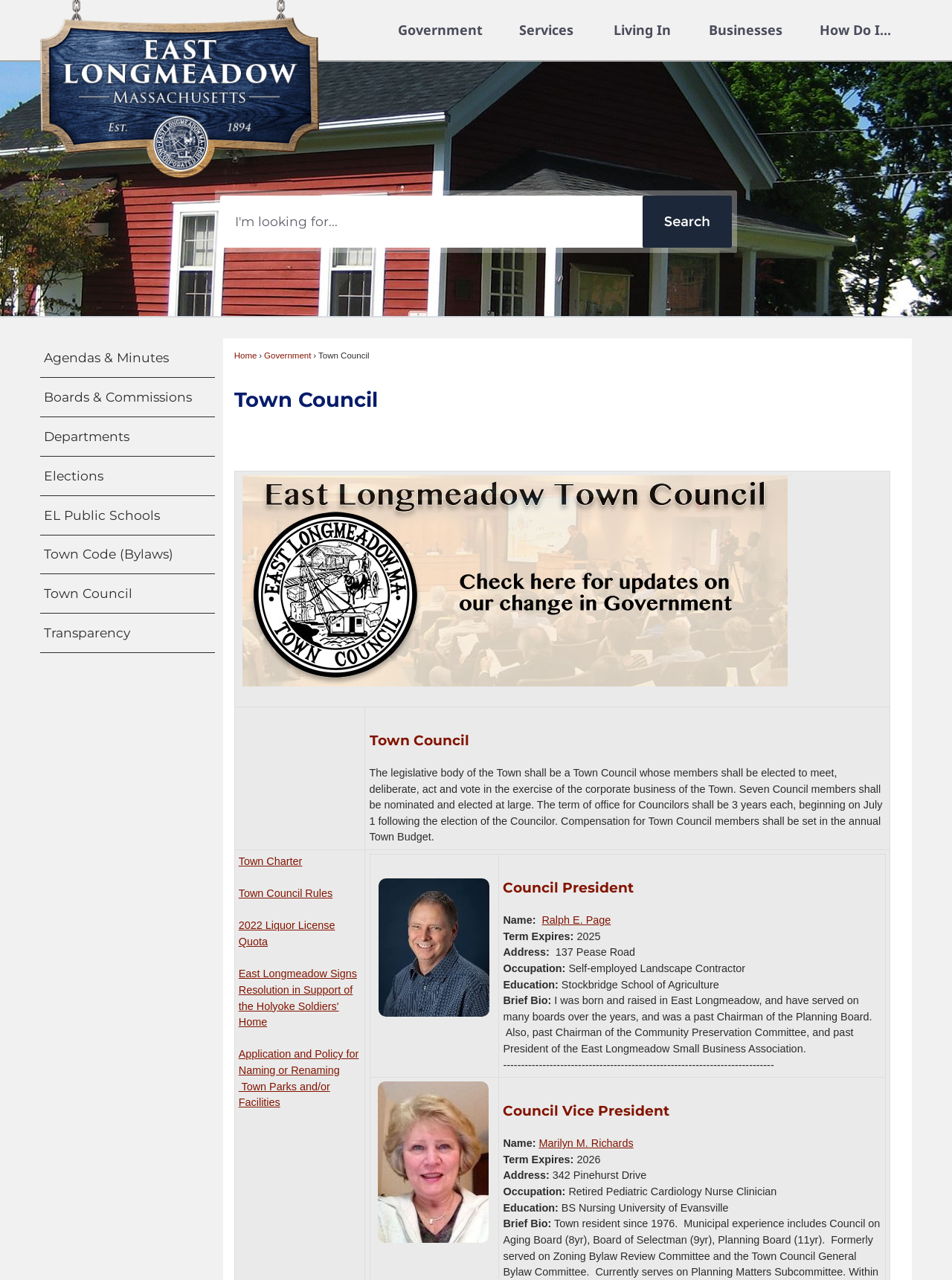What is the address of Council Vice President Marilyn M. Richards?
From the image, respond using a single word or phrase.

342 Pinehurst Drive